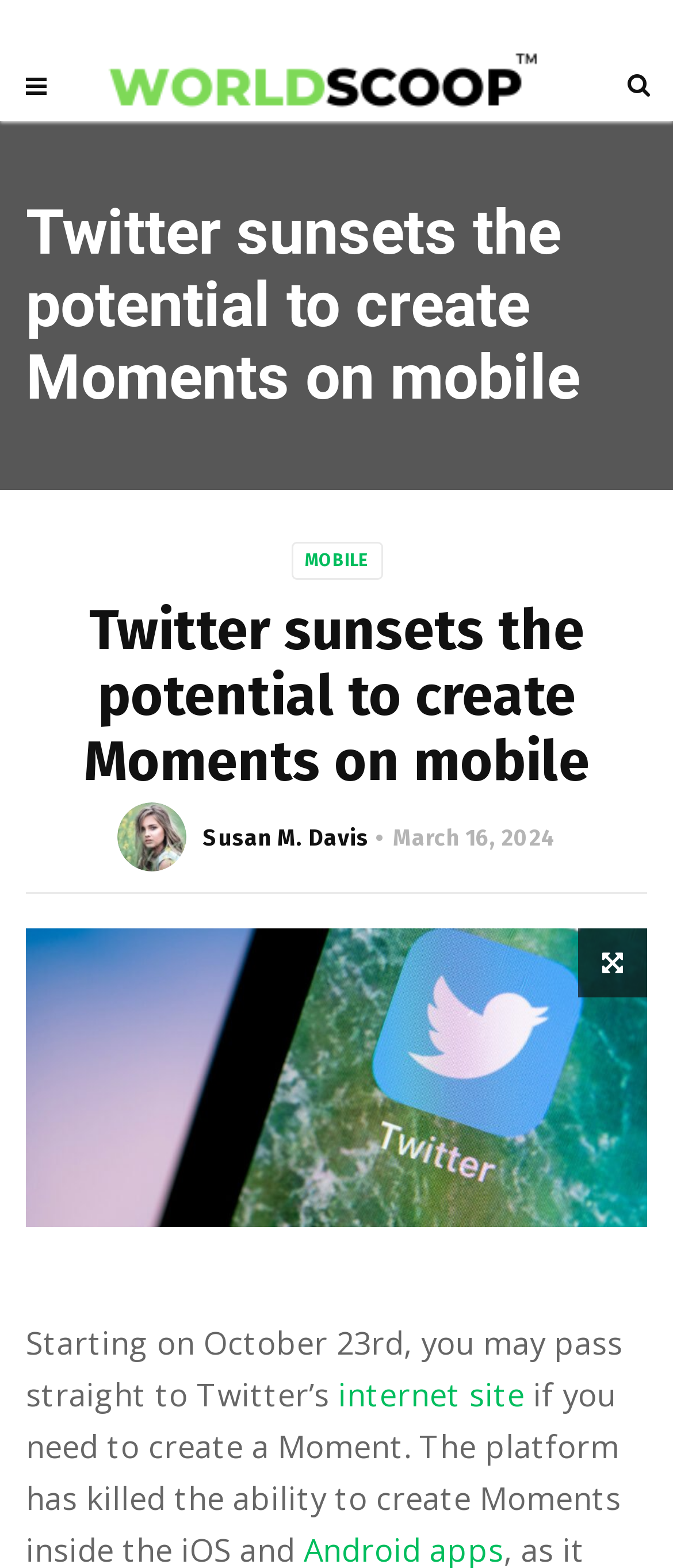What is the platform mentioned in the article?
Carefully analyze the image and provide a detailed answer to the question.

I inferred the platform by looking at the context of the article, specifically the heading elements with the text 'Twitter sunsets the potential to create Moments on mobile', which suggests that the article is about Twitter.